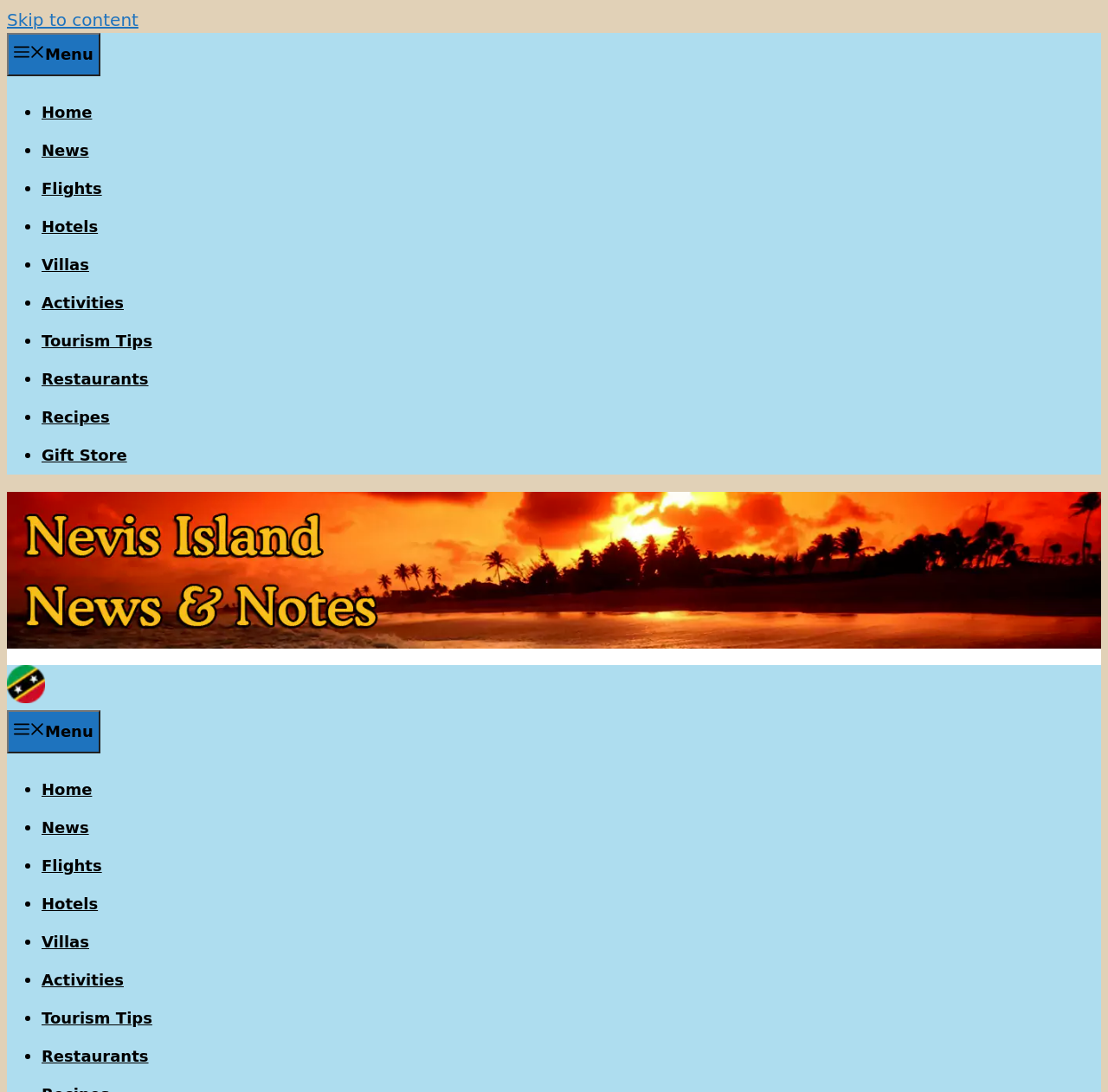Identify the webpage's primary heading and generate its text.

Nevis To Create Renewable Energy Unit